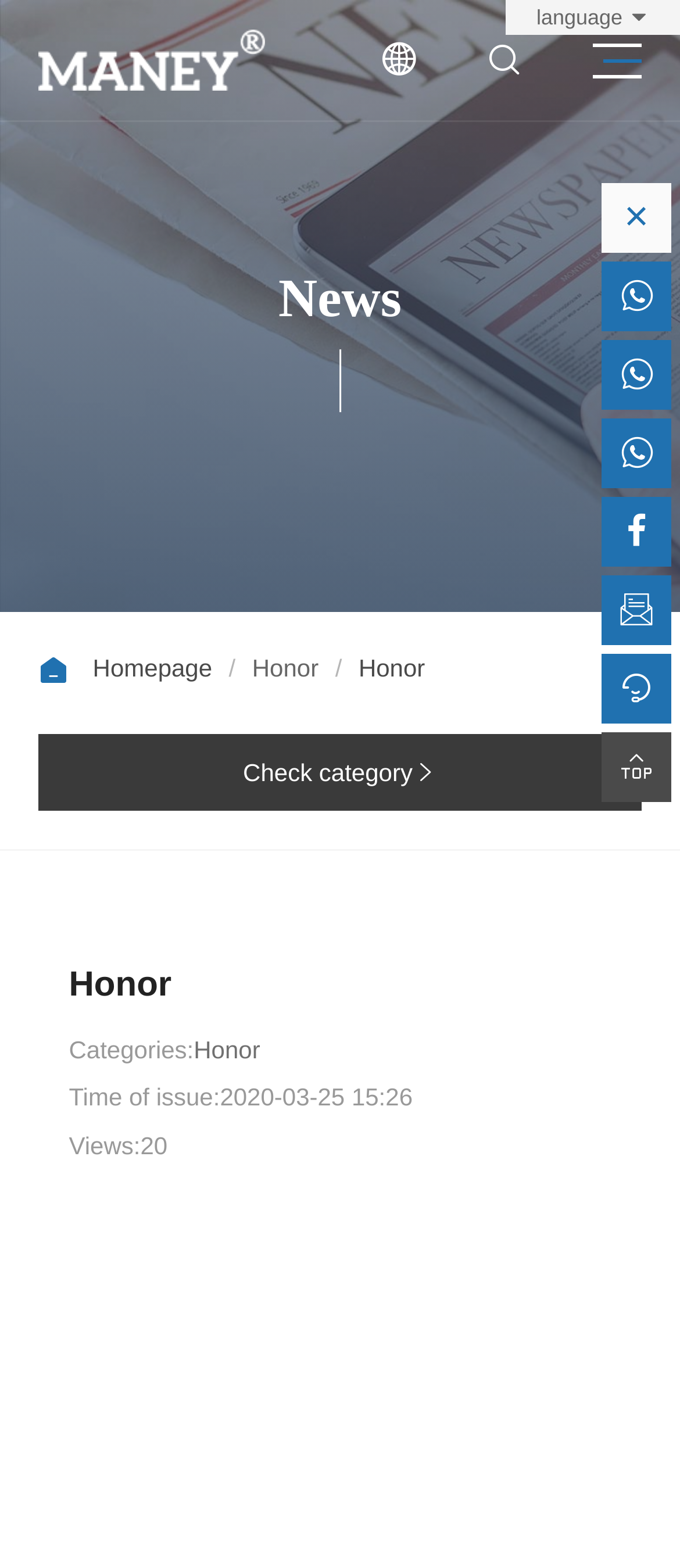Identify the bounding box coordinates of the section to be clicked to complete the task described by the following instruction: "Switch language". The coordinates should be four float numbers between 0 and 1, formatted as [left, top, right, bottom].

[0.789, 0.003, 0.924, 0.019]